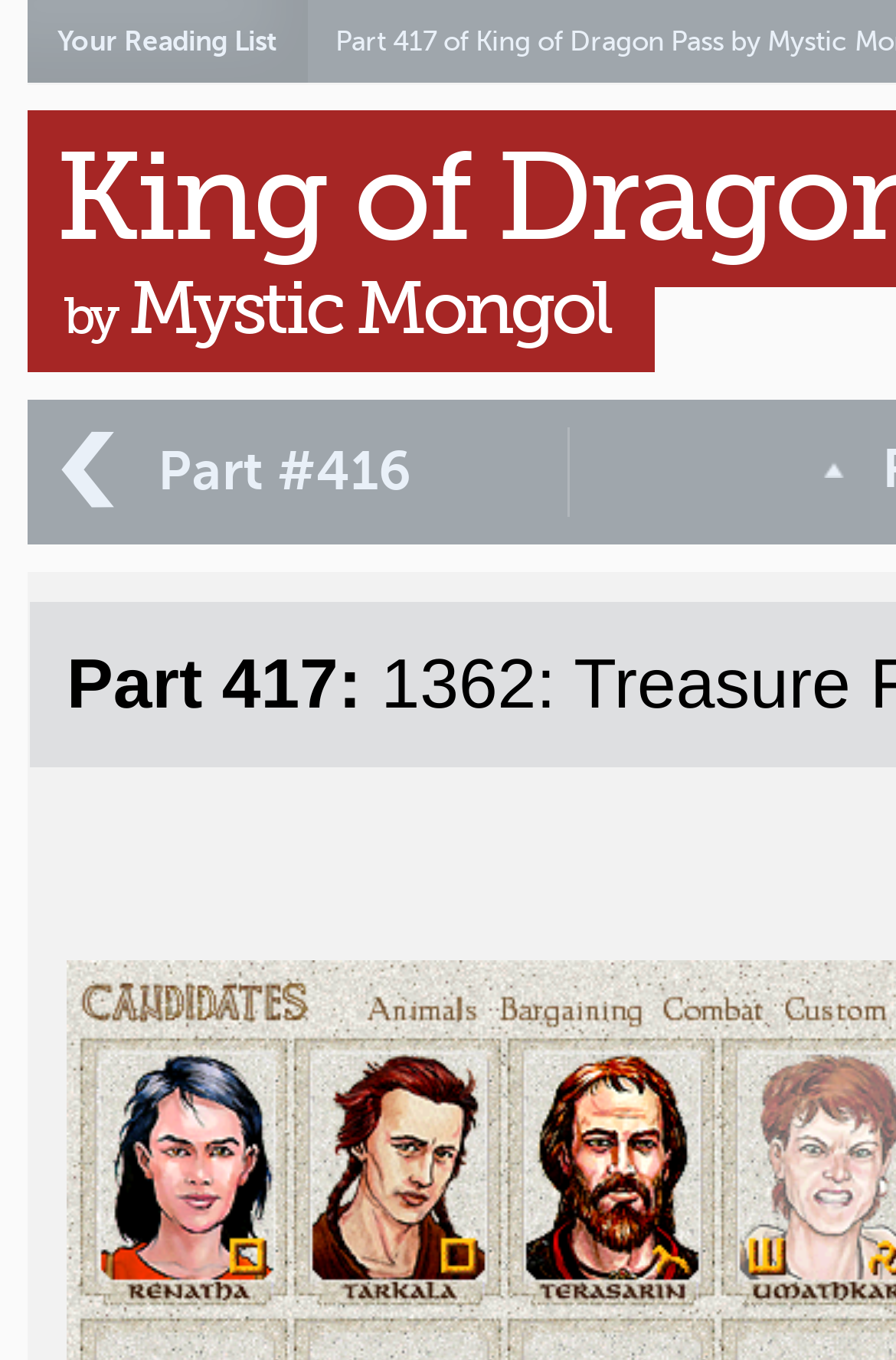Identify the bounding box for the given UI element using the description provided. Coordinates should be in the format (top-left x, top-left y, bottom-right x, bottom-right y) and must be between 0 and 1. Here is the description: Mystic Mongol

[0.144, 0.194, 0.679, 0.258]